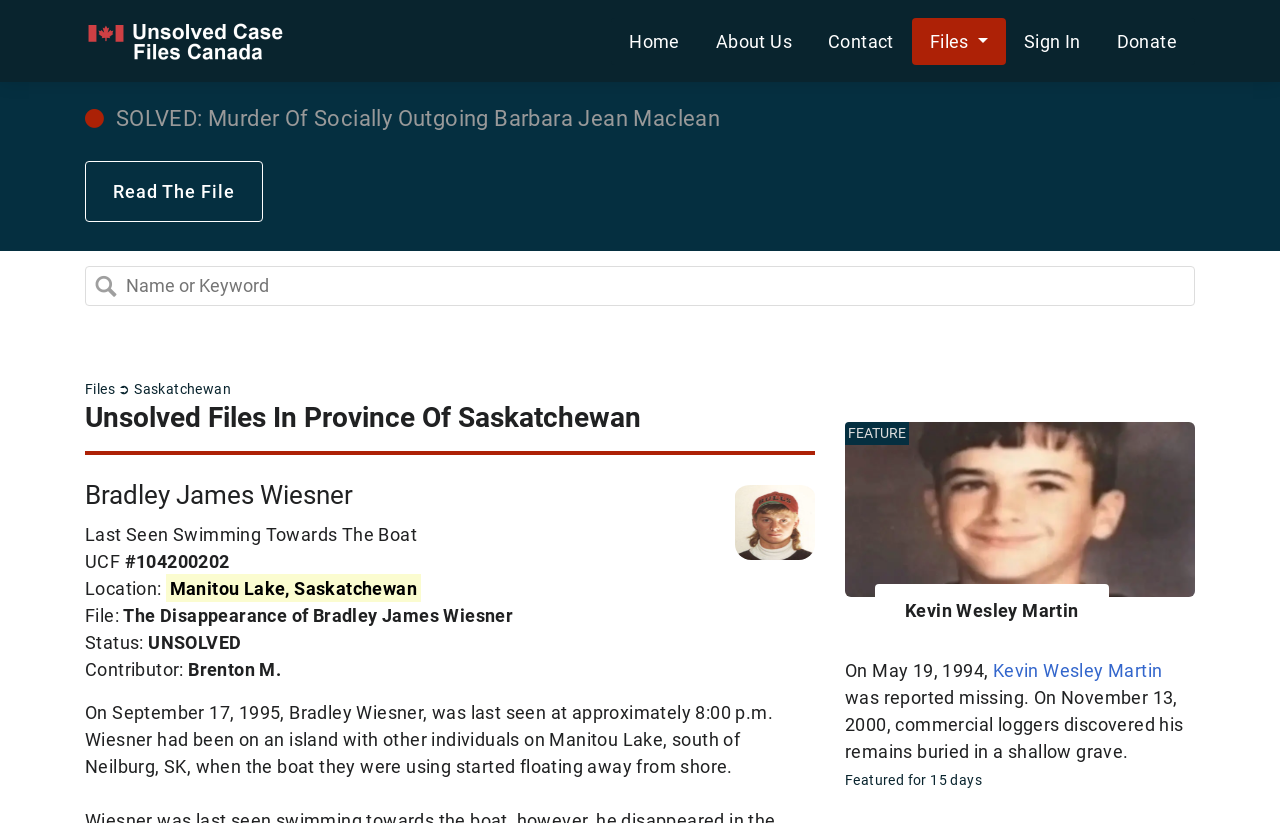What is the name of the contributor of the Bradley James Wiesner case?
Please provide a detailed and thorough answer to the question.

The contributor of the Bradley James Wiesner case is mentioned in the details section of the case, where it says 'Contributor: Brenton M.'.